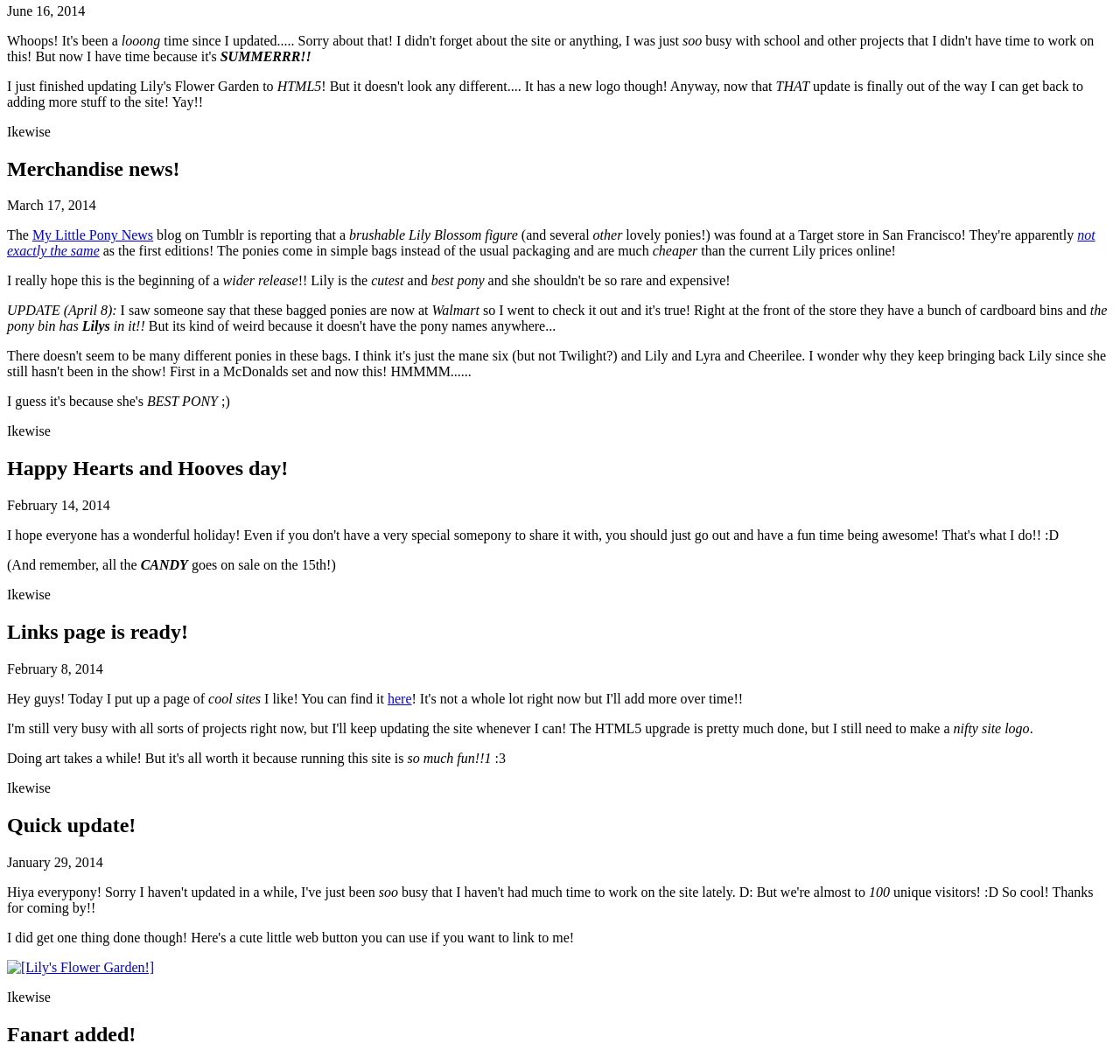Find the bounding box coordinates for the UI element whose description is: "not exactly the same". The coordinates should be four float numbers between 0 and 1, in the format [left, top, right, bottom].

[0.006, 0.214, 0.978, 0.243]